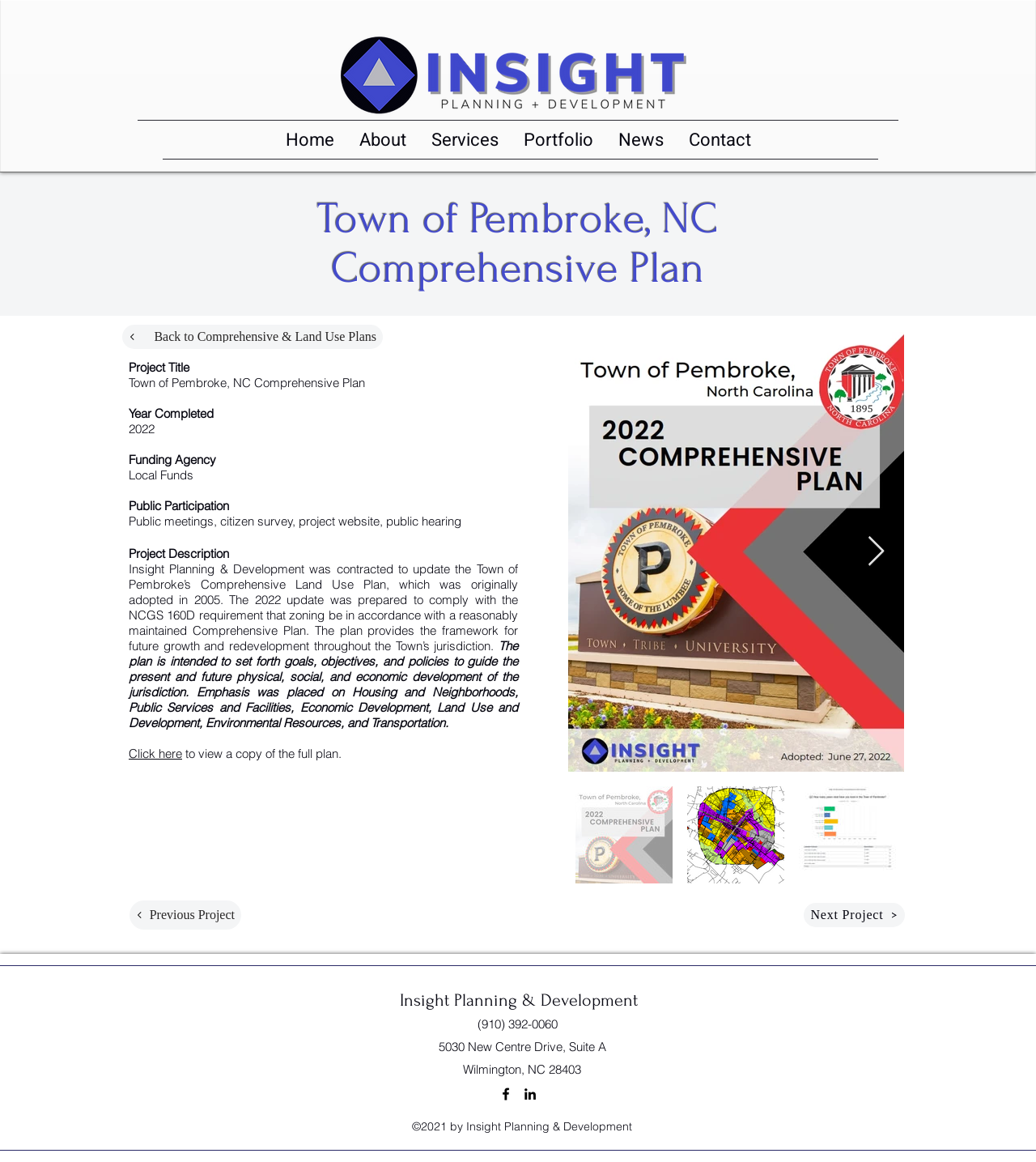What is the year the comprehensive plan was completed?
Look at the image and answer with only one word or phrase.

2022